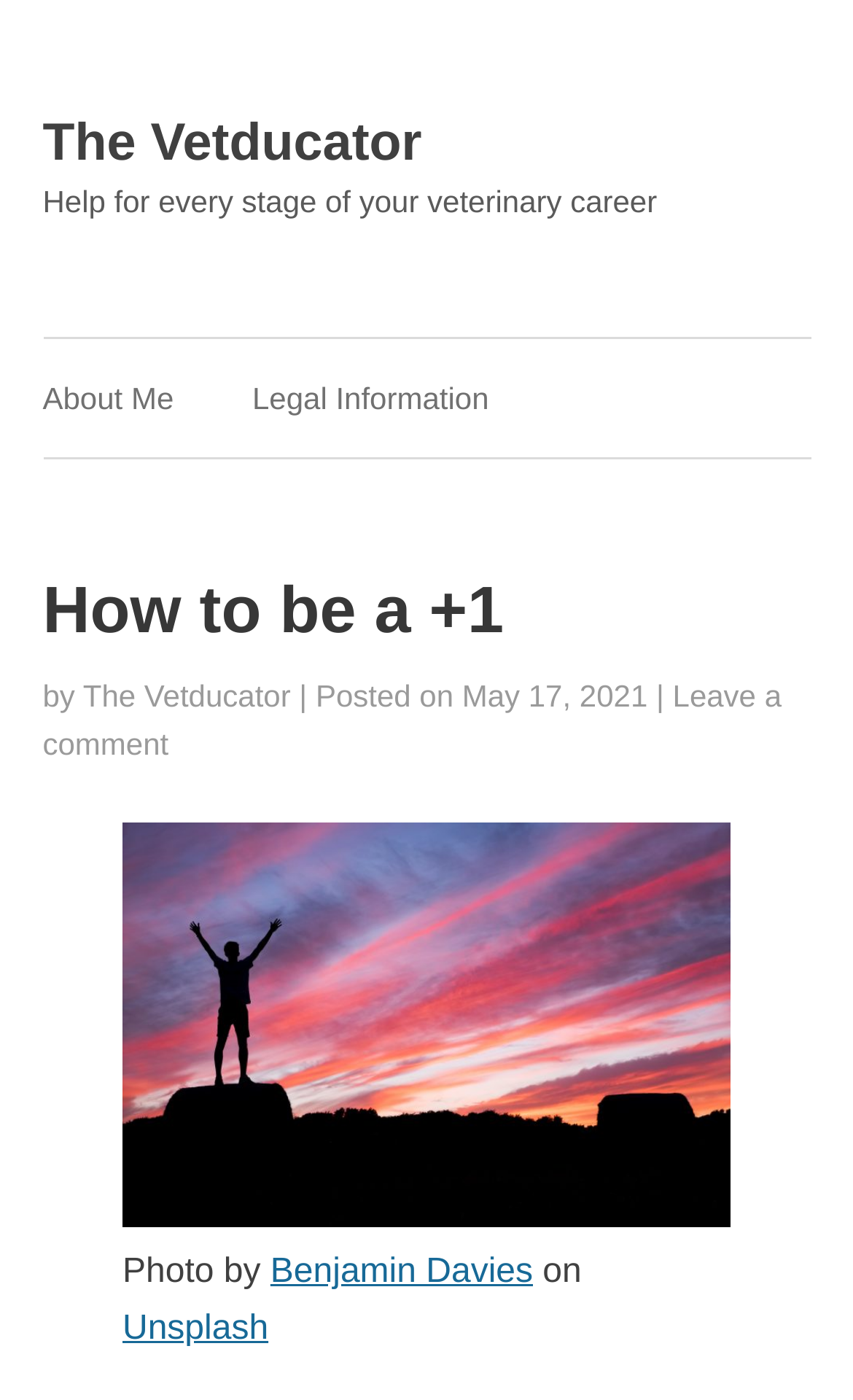Pinpoint the bounding box coordinates of the element you need to click to execute the following instruction: "read about the author". The bounding box should be represented by four float numbers between 0 and 1, in the format [left, top, right, bottom].

[0.009, 0.242, 0.245, 0.327]